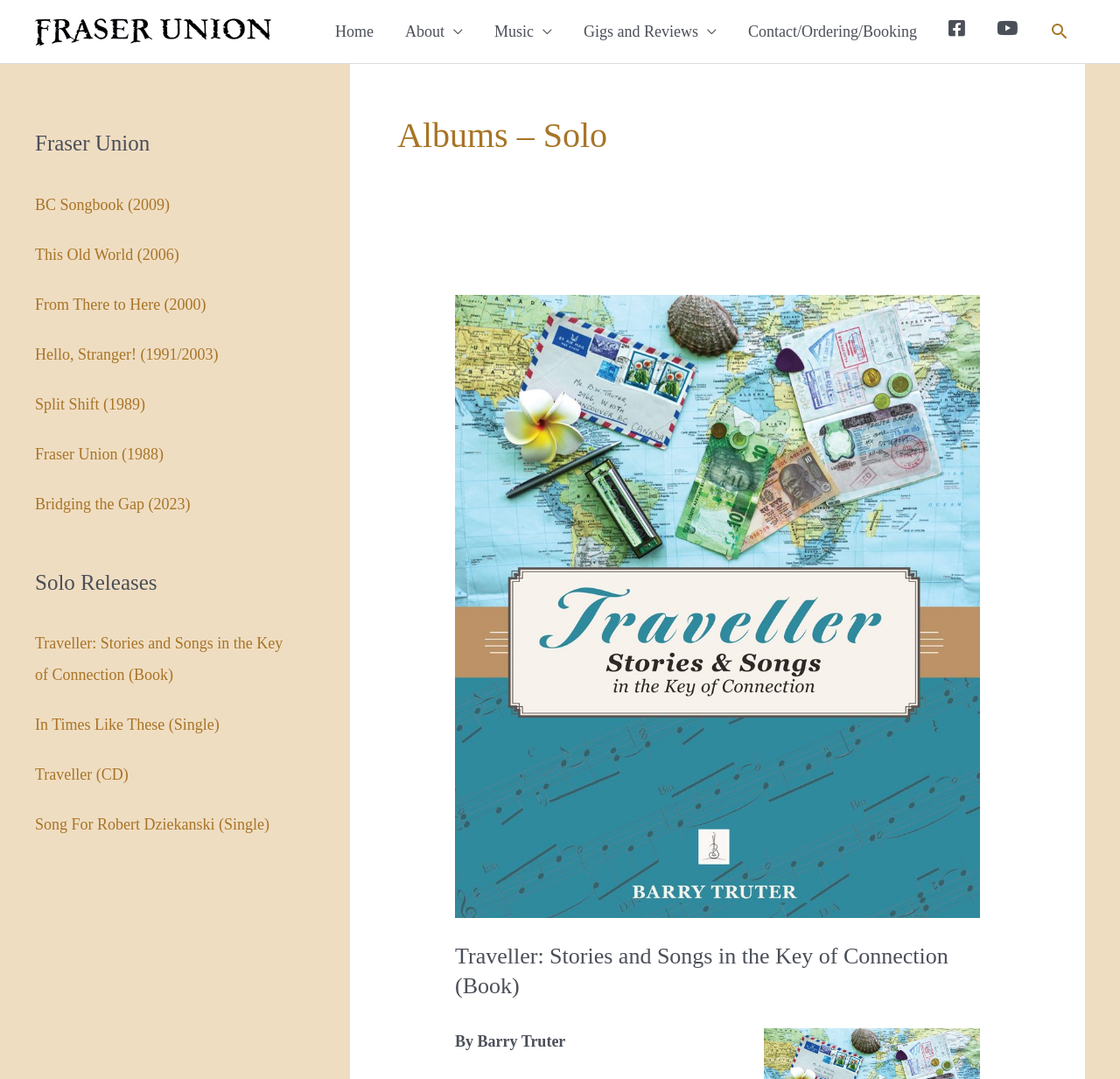What is the title of the album released in 2009?
Using the information from the image, give a concise answer in one word or a short phrase.

BC Songbook